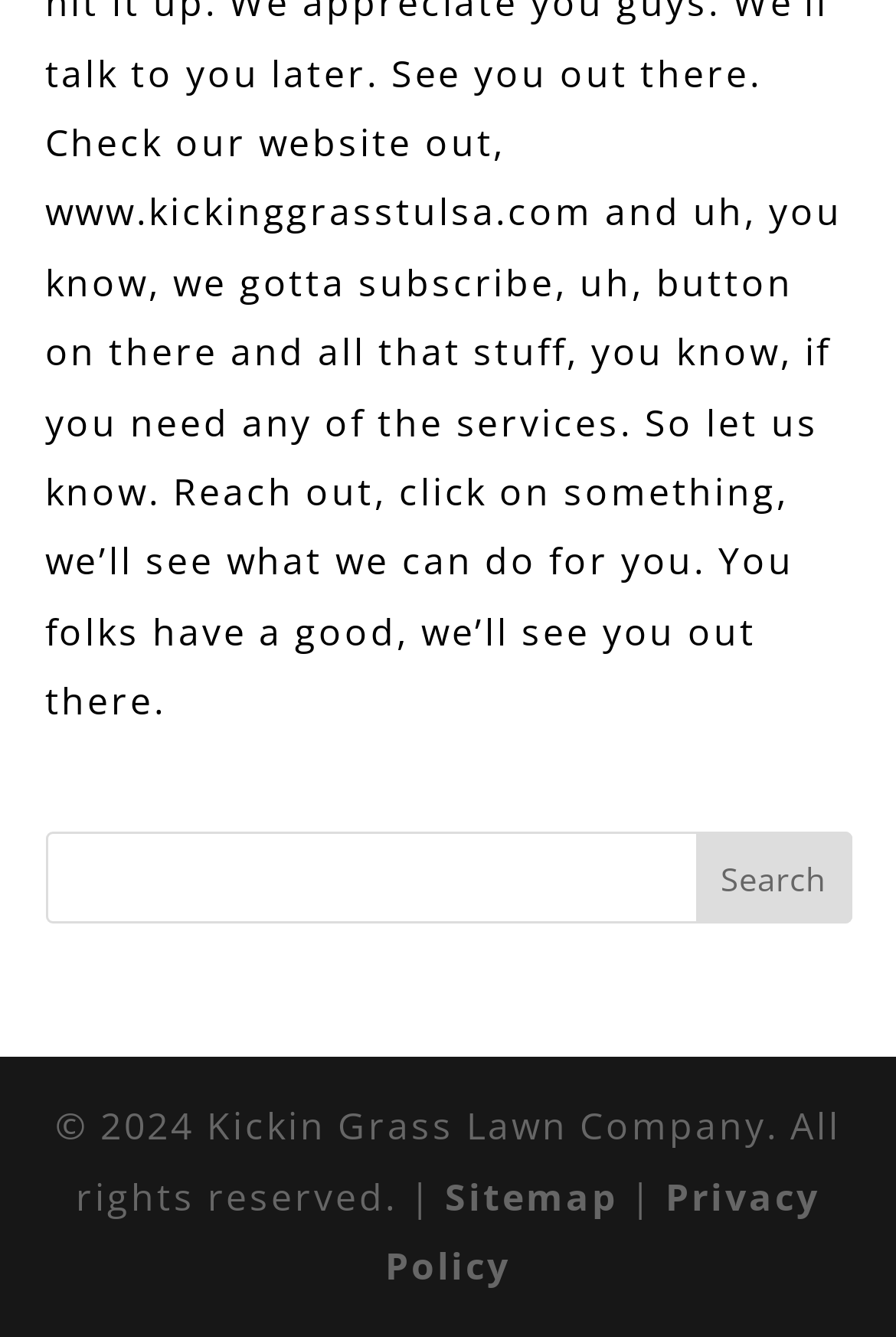Locate the bounding box for the described UI element: "Privacy Policy". Ensure the coordinates are four float numbers between 0 and 1, formatted as [left, top, right, bottom].

[0.43, 0.876, 0.915, 0.966]